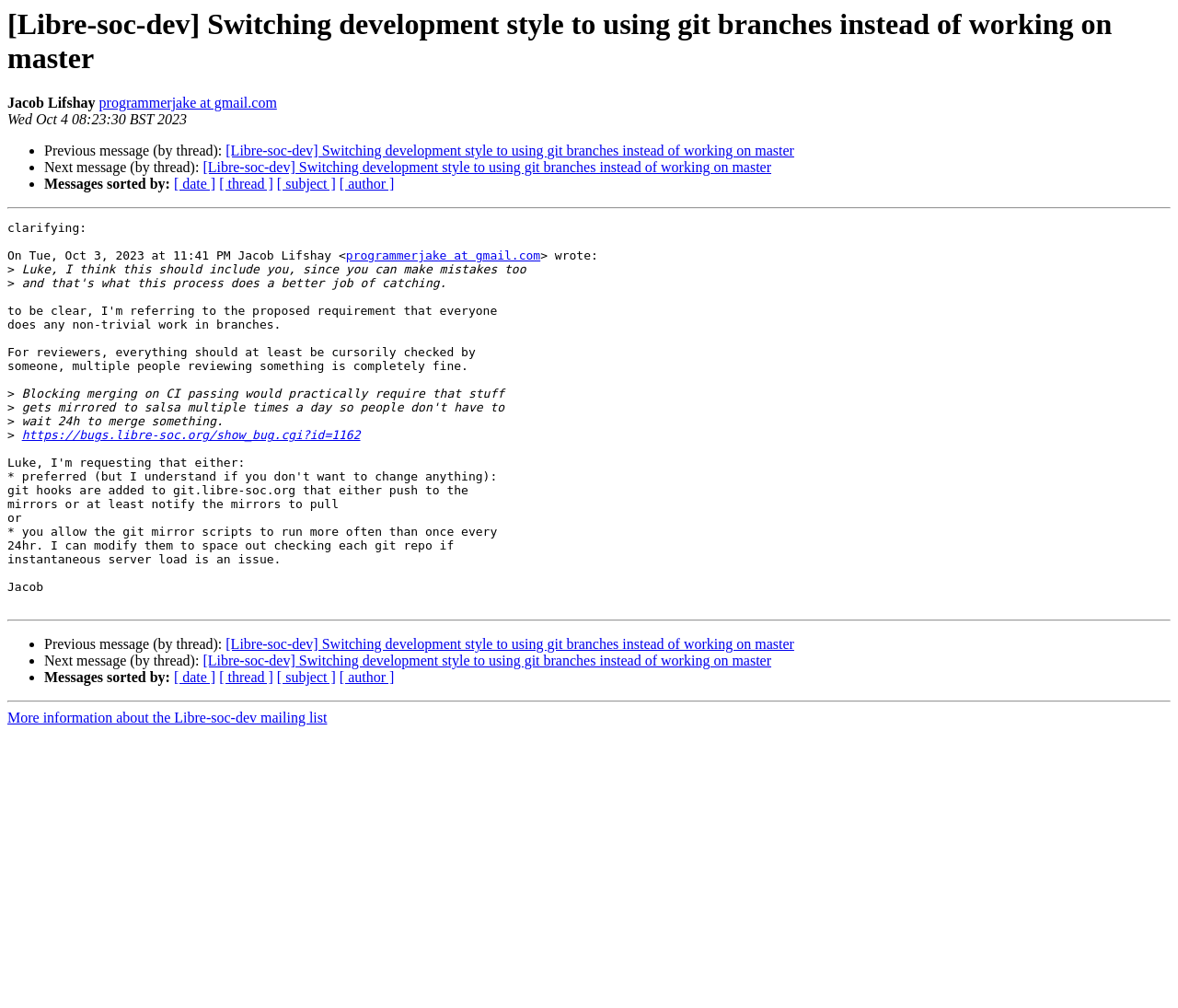Refer to the element description [ date ] and identify the corresponding bounding box in the screenshot. Format the coordinates as (top-left x, top-left y, bottom-right x, bottom-right y) with values in the range of 0 to 1.

[0.148, 0.175, 0.183, 0.19]